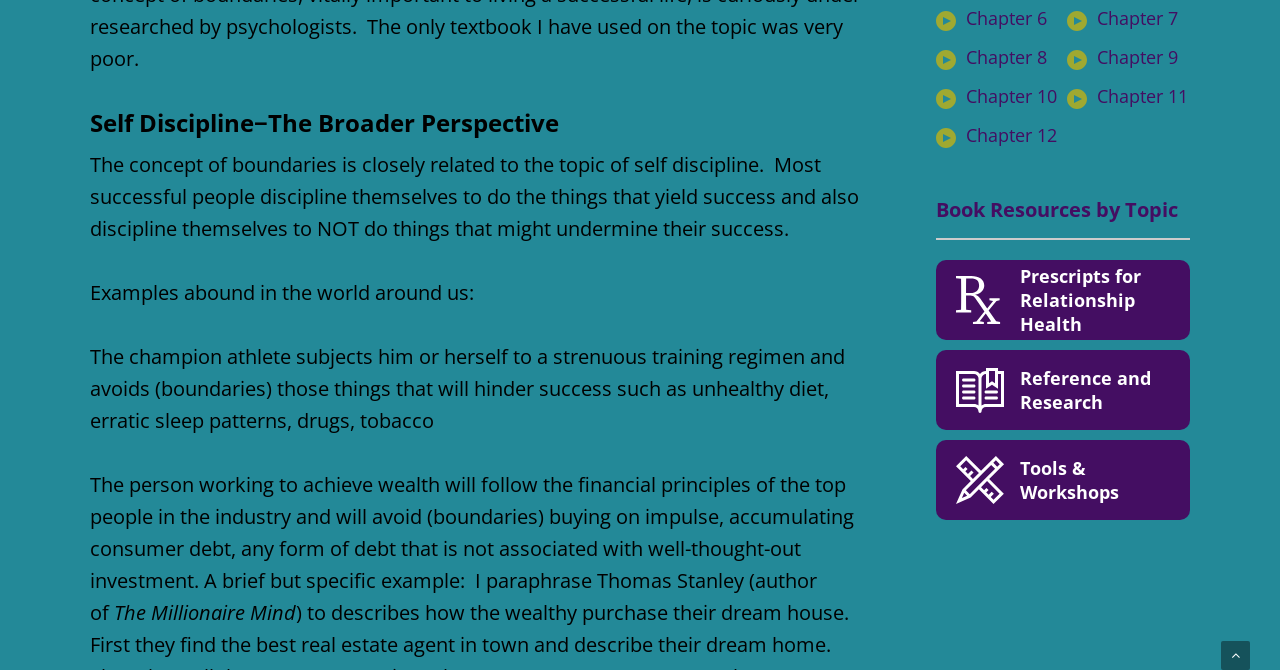Locate the UI element that matches the description Tools & Workshops in the webpage screenshot. Return the bounding box coordinates in the format (top-left x, top-left y, bottom-right x, bottom-right y), with values ranging from 0 to 1.

[0.731, 0.657, 0.93, 0.776]